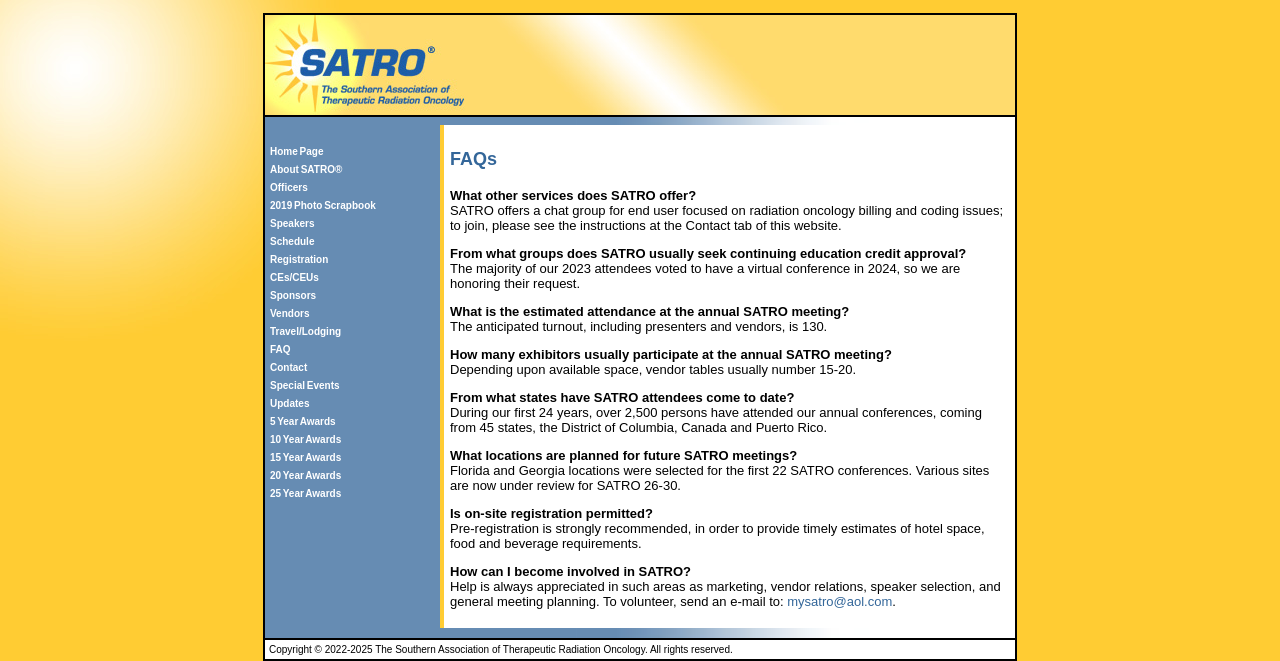Indicate the bounding box coordinates of the clickable region to achieve the following instruction: "Contact SATRO."

[0.211, 0.548, 0.24, 0.564]